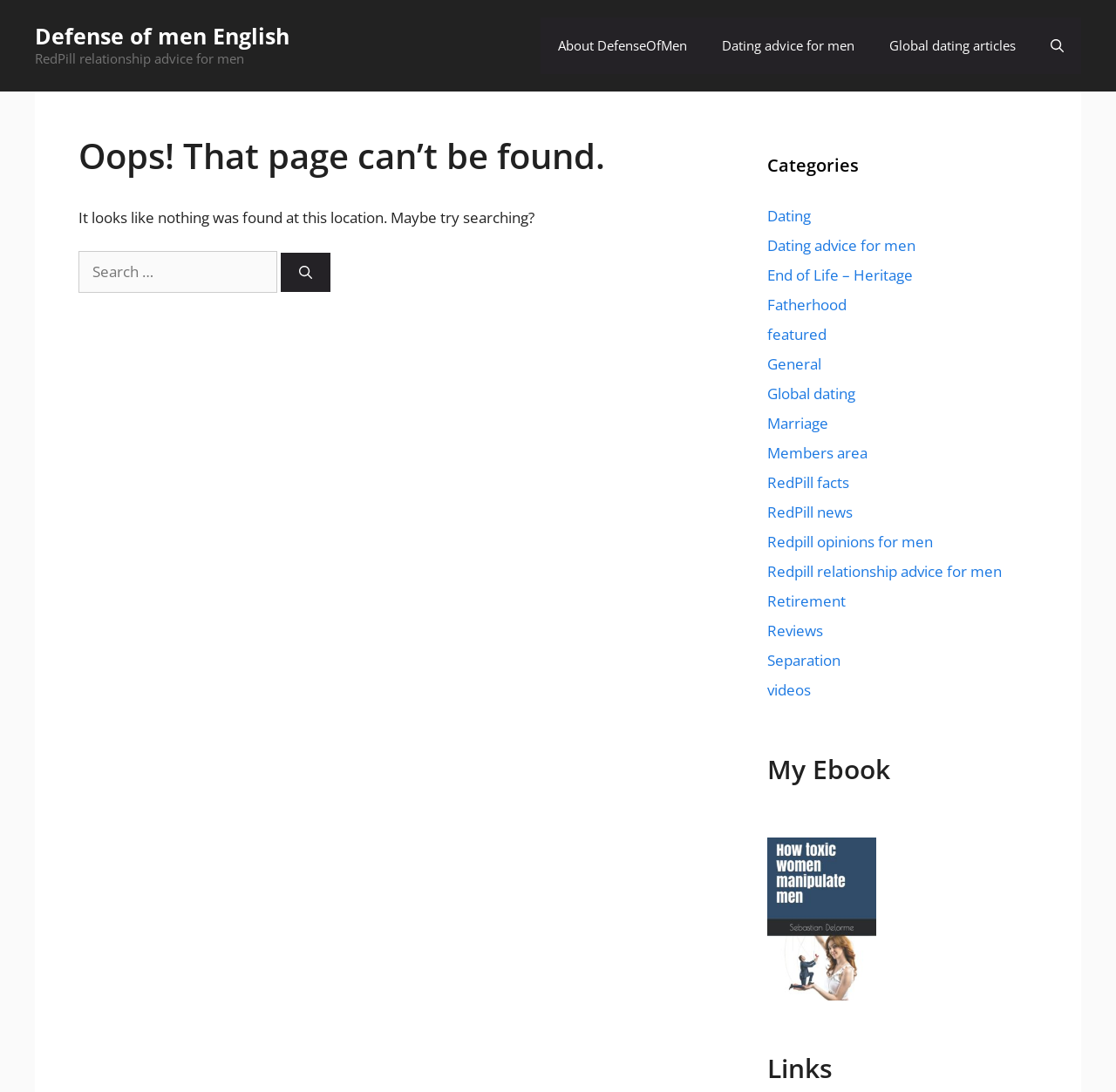Is there a way to access the members area?
Answer the question with a single word or phrase, referring to the image.

Yes